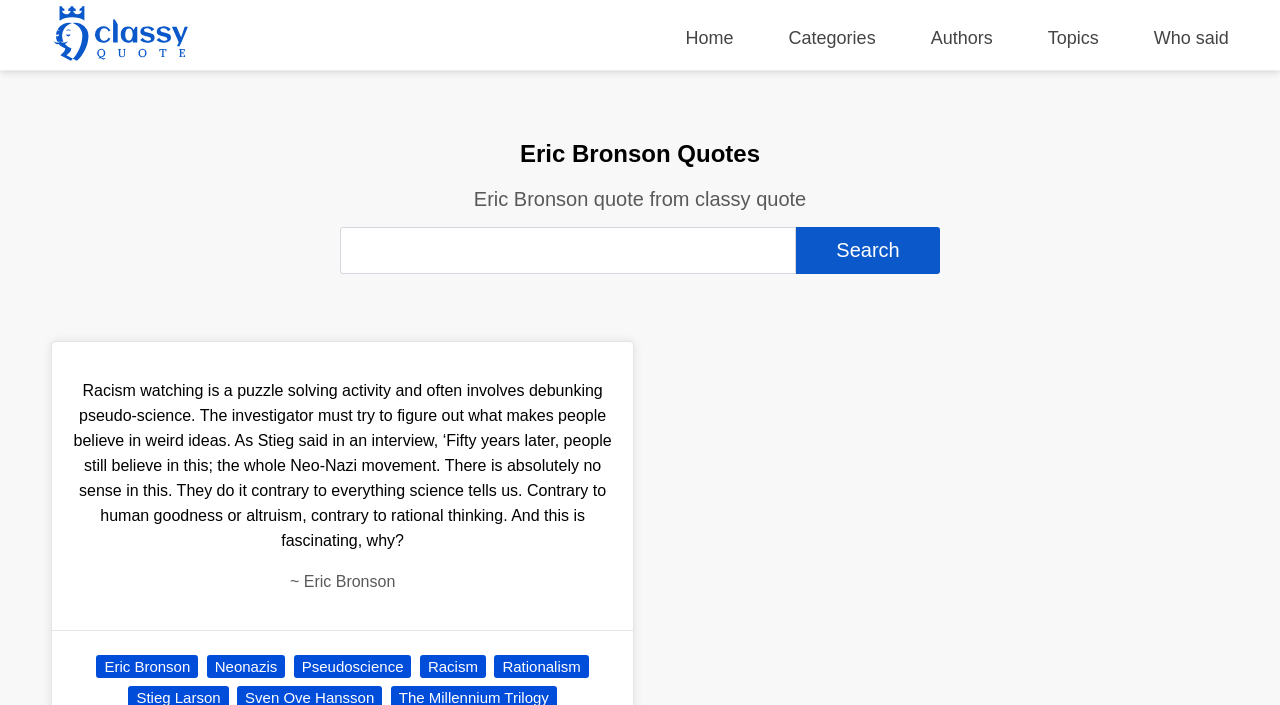What is the quote about?
Please elaborate on the answer to the question with detailed information.

The quote on the webpage is about racism and pseudo-science, as it mentions 'Racism watching is a puzzle solving activity and often involves debunking pseudo-science'.